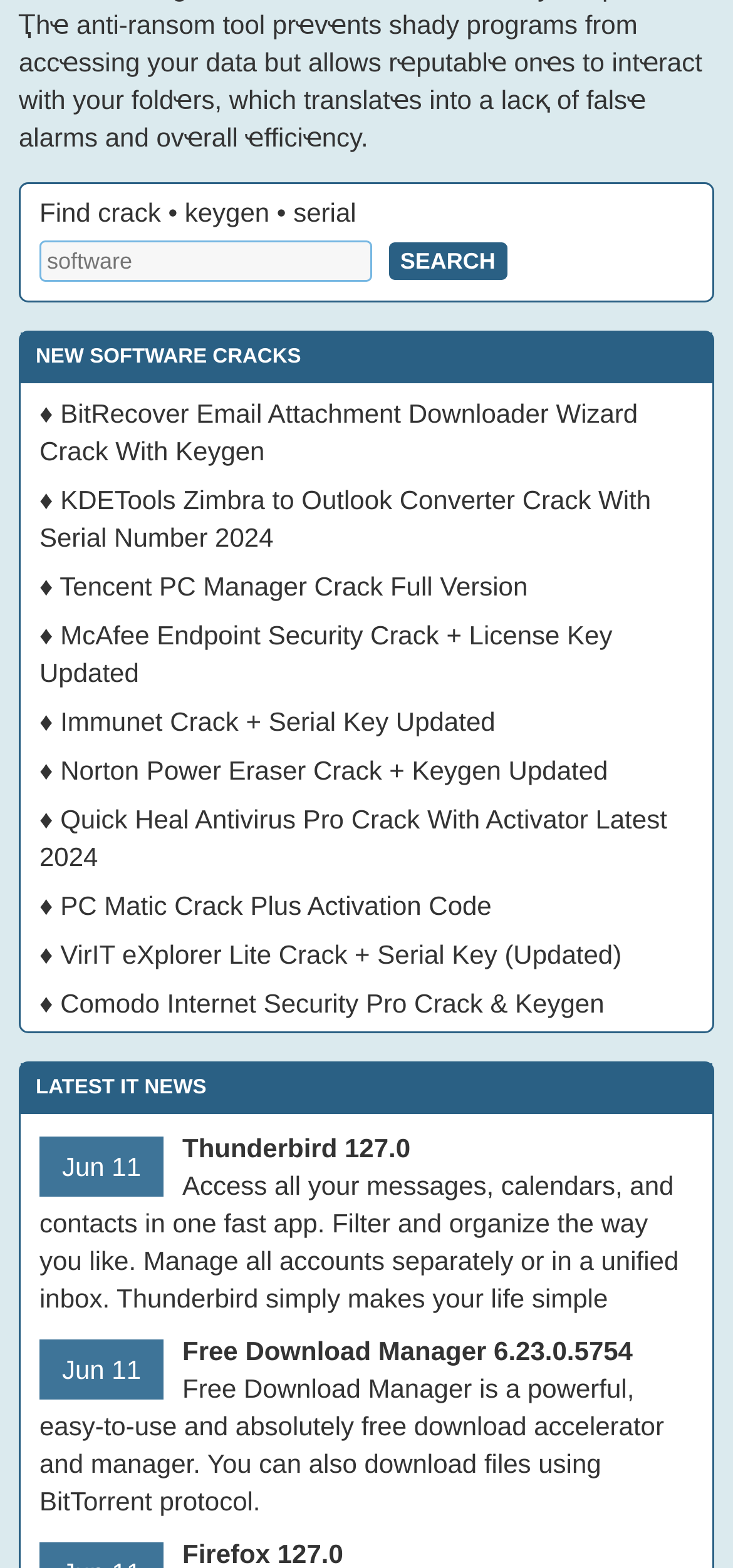Given the following UI element description: "Free Download Manager 6.23.0.5754", find the bounding box coordinates in the webpage screenshot.

[0.249, 0.852, 0.863, 0.871]